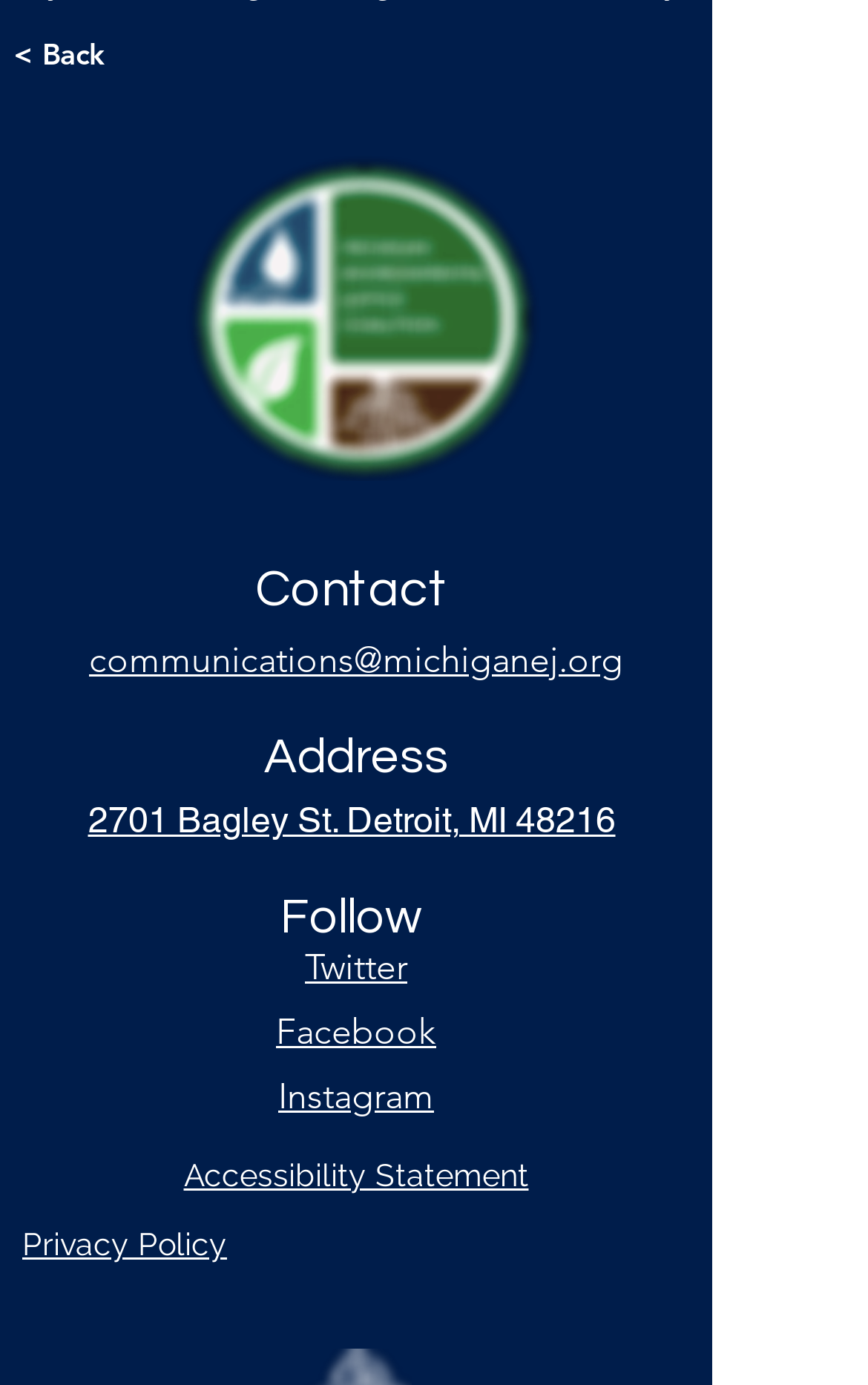Specify the bounding box coordinates of the area to click in order to follow the given instruction: "read privacy policy."

[0.026, 0.886, 0.262, 0.912]